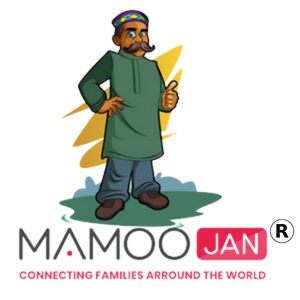Offer a detailed account of the various components present in the image.

The image features a colorful, cartoon-style character representing Mamoojan, a brand that emphasizes connection and community. The character is depicted with a friendly demeanor, wearing a traditional green kurta and blue pants, complete with a mustache and a colorful turban. He stands confidently, giving a thumbs-up gesture, symbolizing positivity and support. Below the character, the brand name "MAMOOJAN" is prominently displayed in large, bold letters, accompanied by the tagline "CONNECTING FAMILIES AROUND THE WORLD" in a smaller font. This design reflects the brand's mission to foster connections among families, suggesting warmth, inclusivity, and a sense of global togetherness. The registered trademark symbol indicates the brand's established identity in the market.